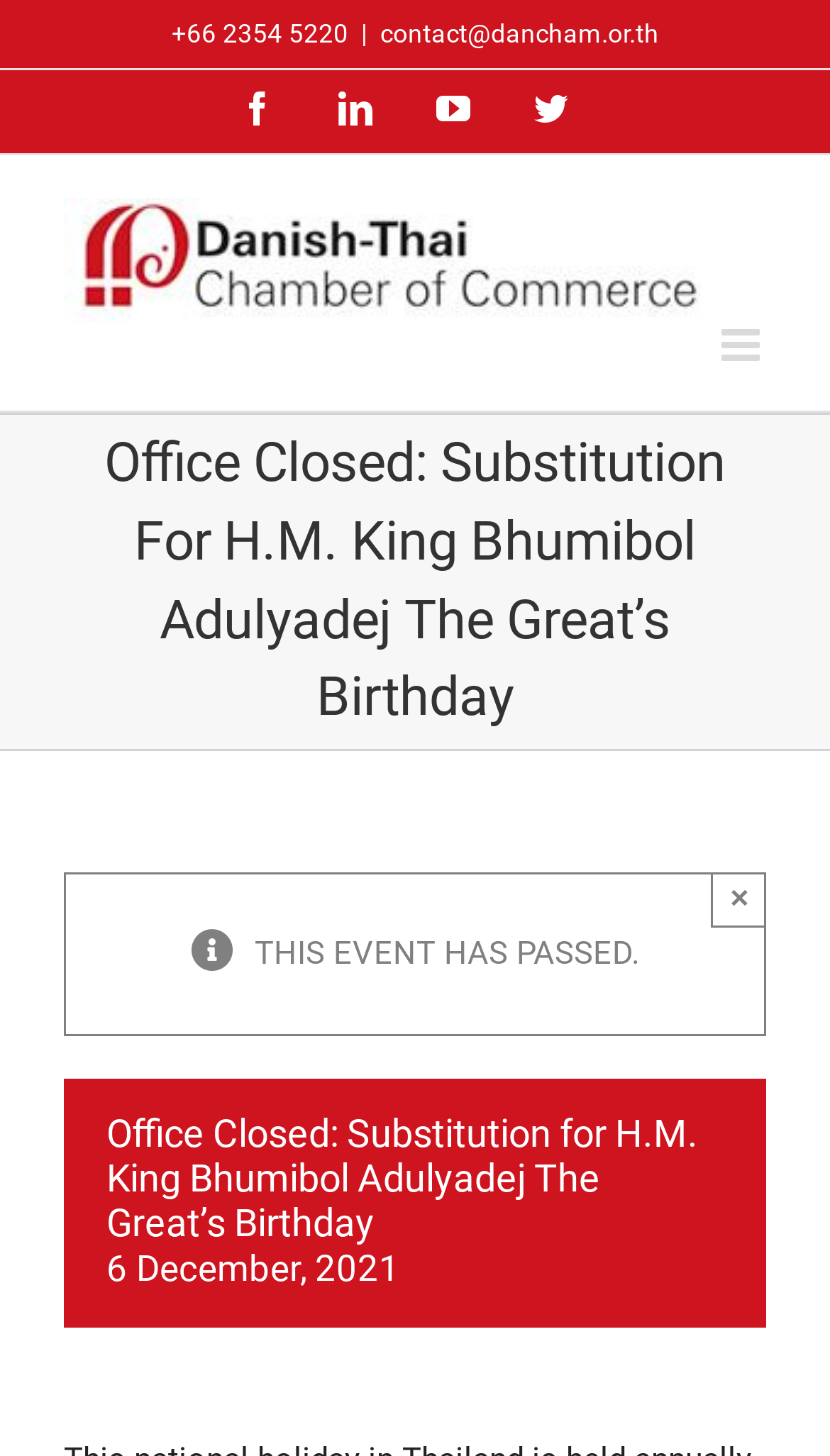How many social media links are there on the webpage?
Give a single word or phrase as your answer by examining the image.

4